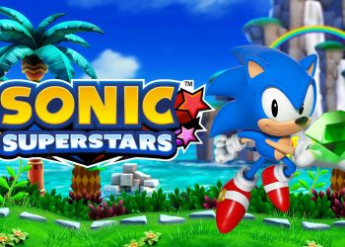Describe every detail you can see in the image.

The image showcases Sonic, the iconic blue hedgehog, depicted in "Sonic Superstars." He is portrayed mid-run, clutching a bright green gemstone, set against a vibrant background that features lush greenery, palm trees, and a serene body of water. The game's title, "Sonic Superstars," is prominently displayed above him in bold, colorful letters, enhancing the playful and energetic vibe typical of the franchise. This visual emphasizes both Sonic's speed and the rich, cartoonish aesthetic of the game's design, inviting players into a world of adventure and excitement.